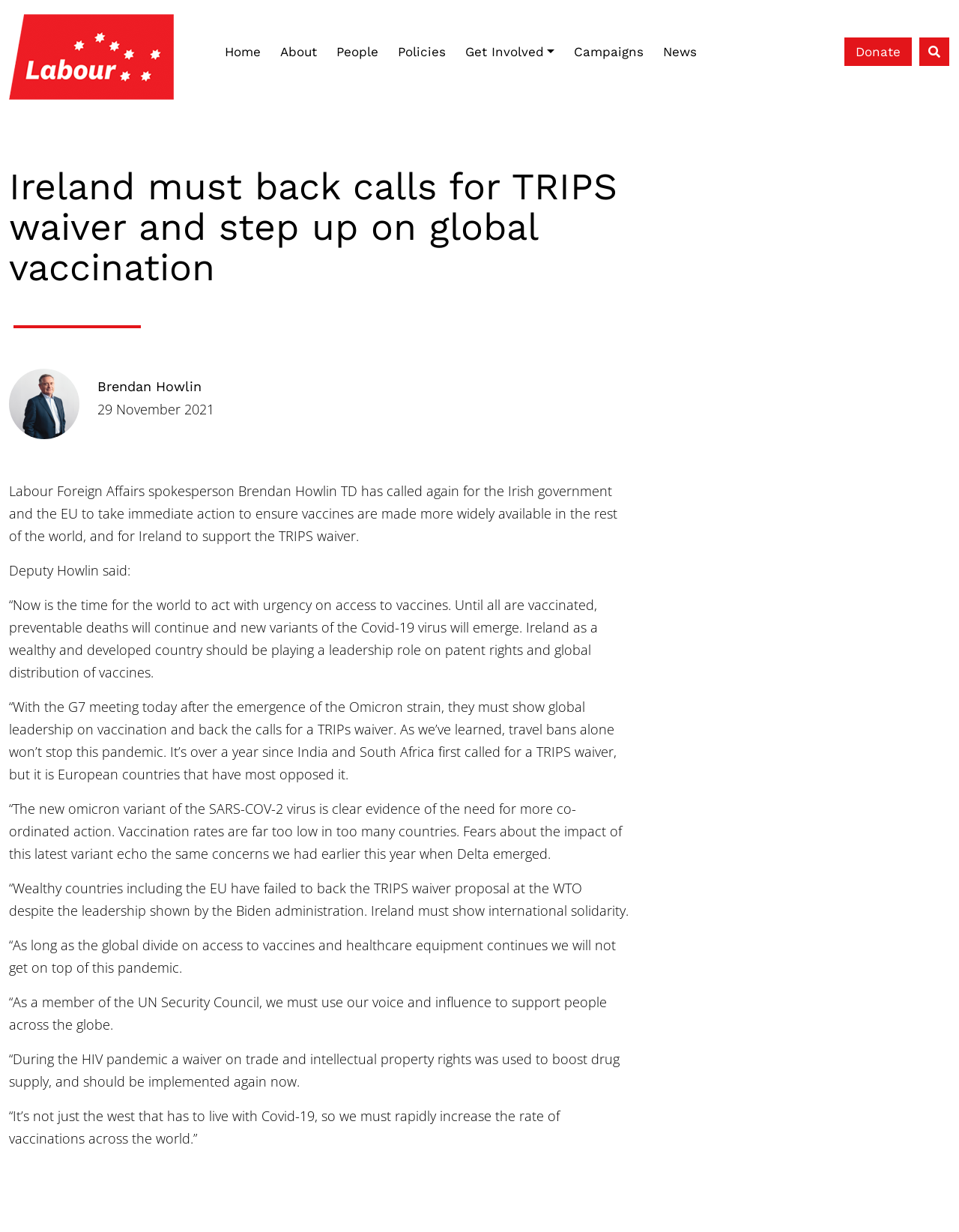Please identify the bounding box coordinates of the region to click in order to complete the given instruction: "Go to Home page". The coordinates should be four float numbers between 0 and 1, i.e., [left, top, right, bottom].

None